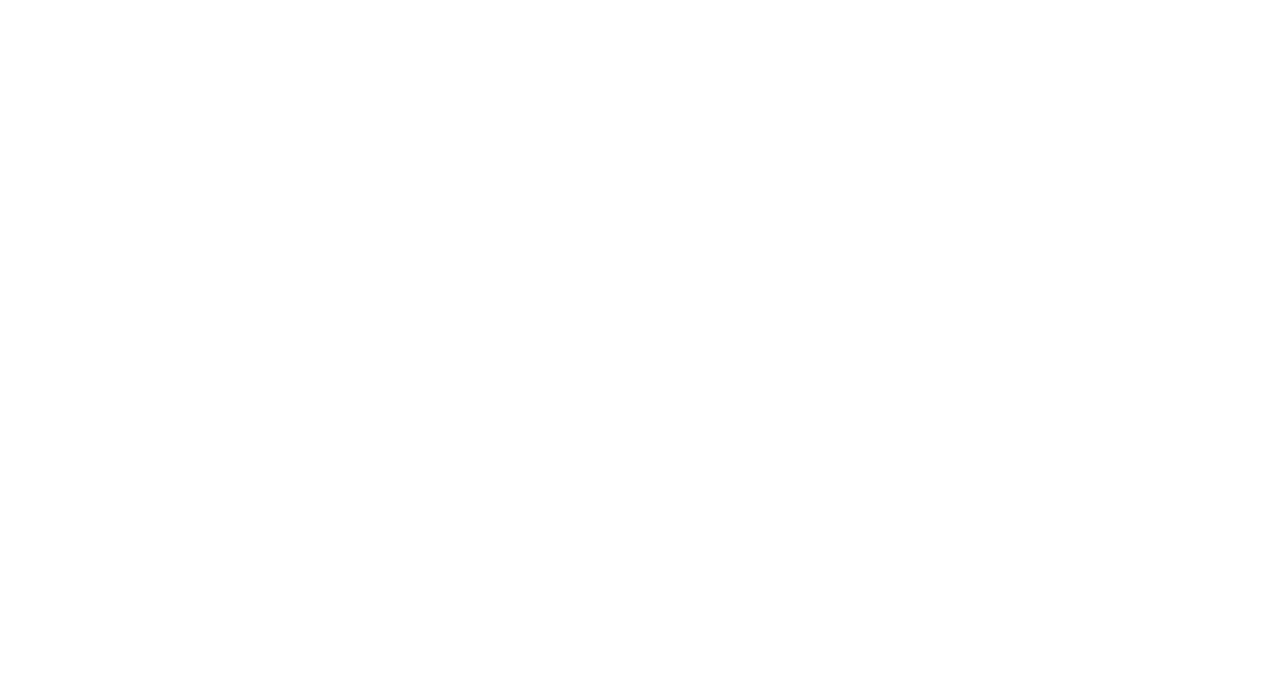Pinpoint the bounding box coordinates of the area that should be clicked to complete the following instruction: "view cameras". The coordinates must be given as four float numbers between 0 and 1, i.e., [left, top, right, bottom].

[0.855, 0.22, 0.956, 0.308]